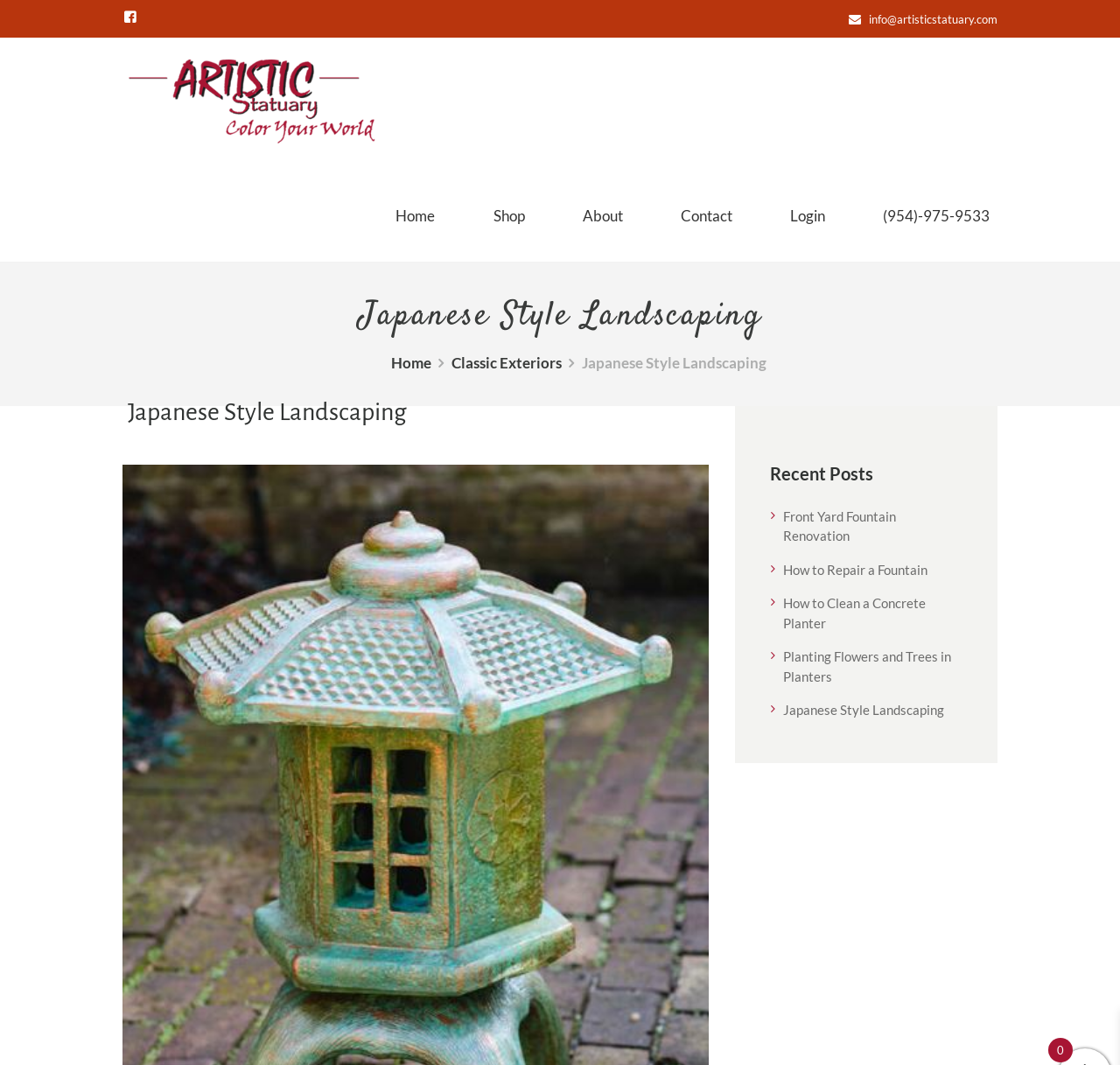Identify the coordinates of the bounding box for the element that must be clicked to accomplish the instruction: "go to the home page".

[0.335, 0.185, 0.407, 0.222]